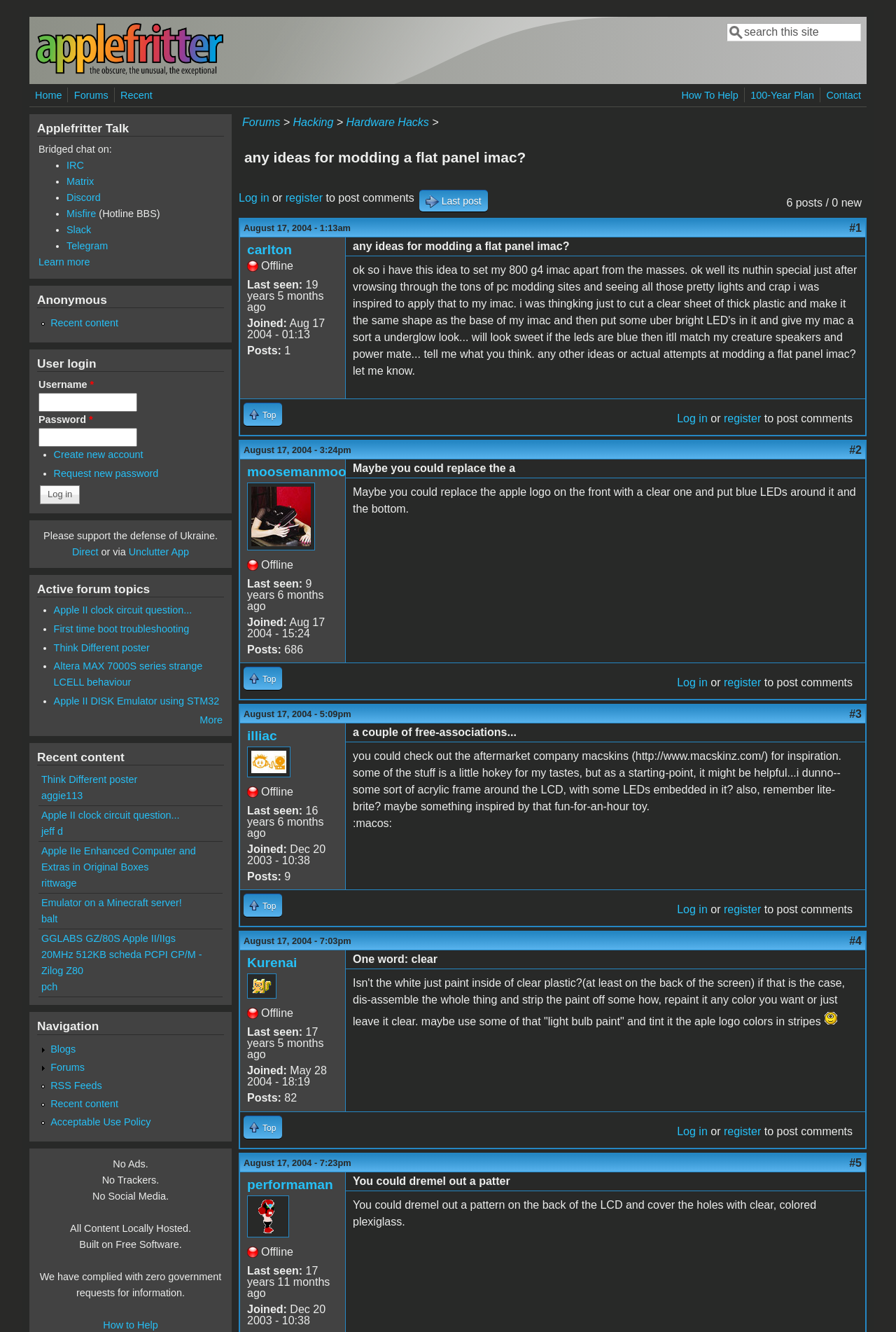Use a single word or phrase to answer the question: What is the purpose of the 'Search form'?

To search the site